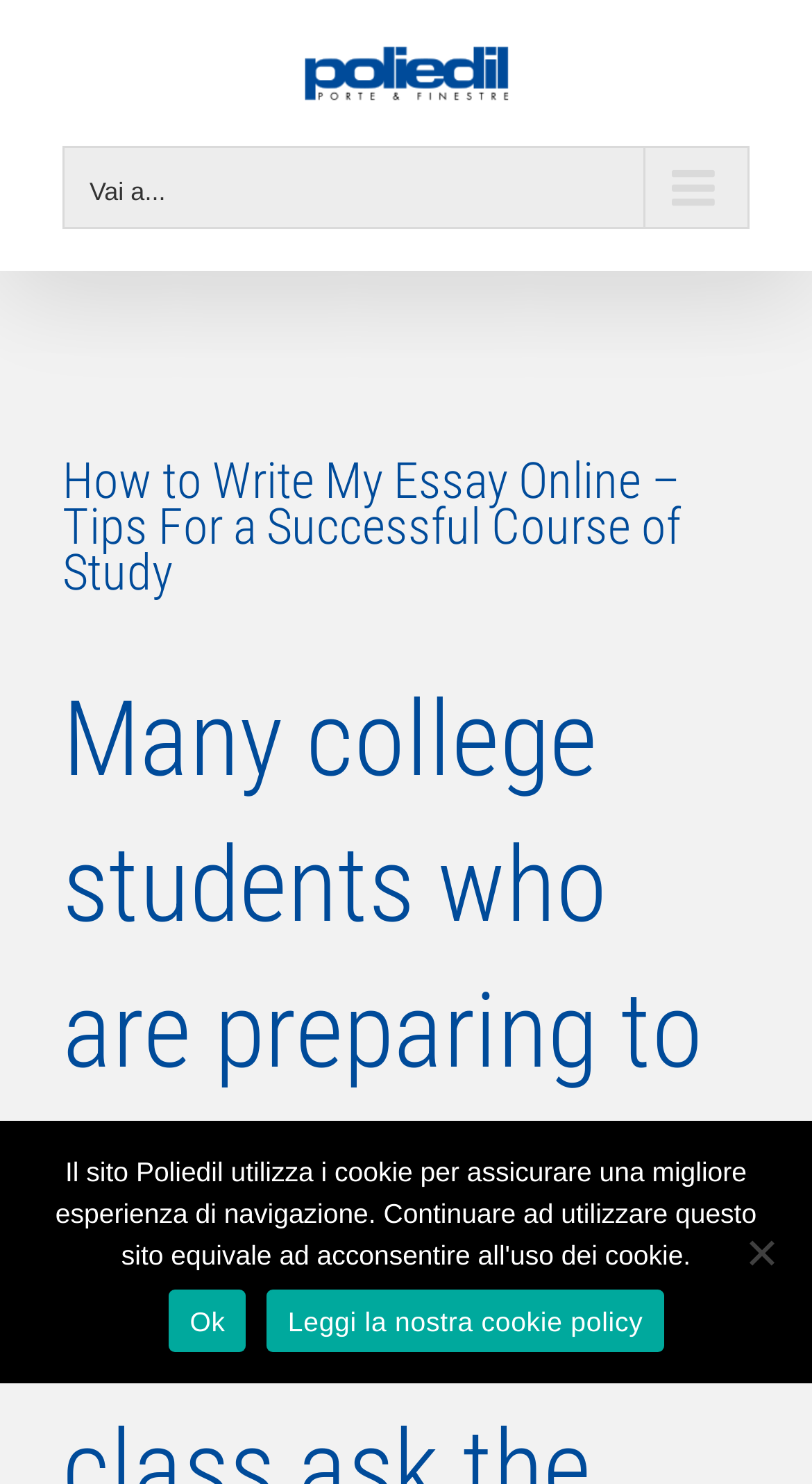Provide your answer to the question using just one word or phrase: What is the text of the heading that follows the navigation menu?

How to Write My Essay Online – Tips For a Successful Course of Study